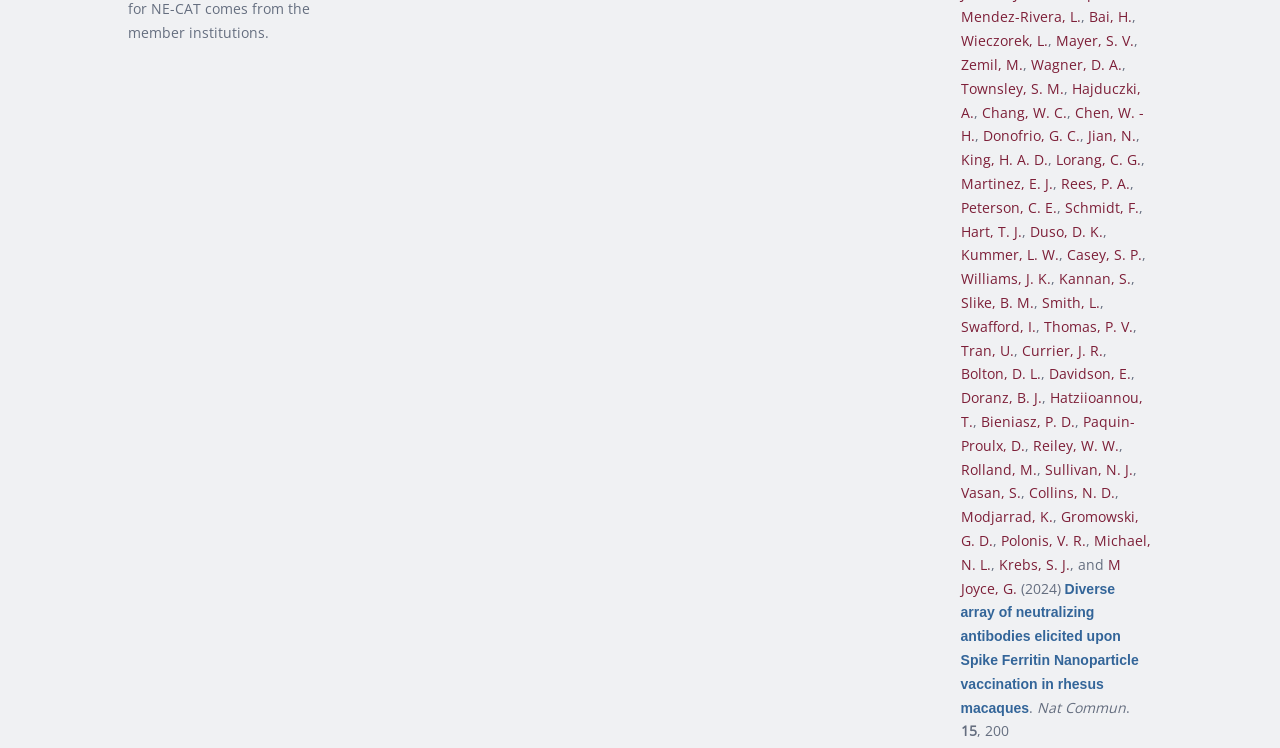Please determine the bounding box coordinates of the section I need to click to accomplish this instruction: "View the article of Diverse array of neutralizing antibodies elicited upon Spike Ferritin Nanoparticle vaccination in rhesus macaques".

[0.75, 0.774, 0.89, 0.958]